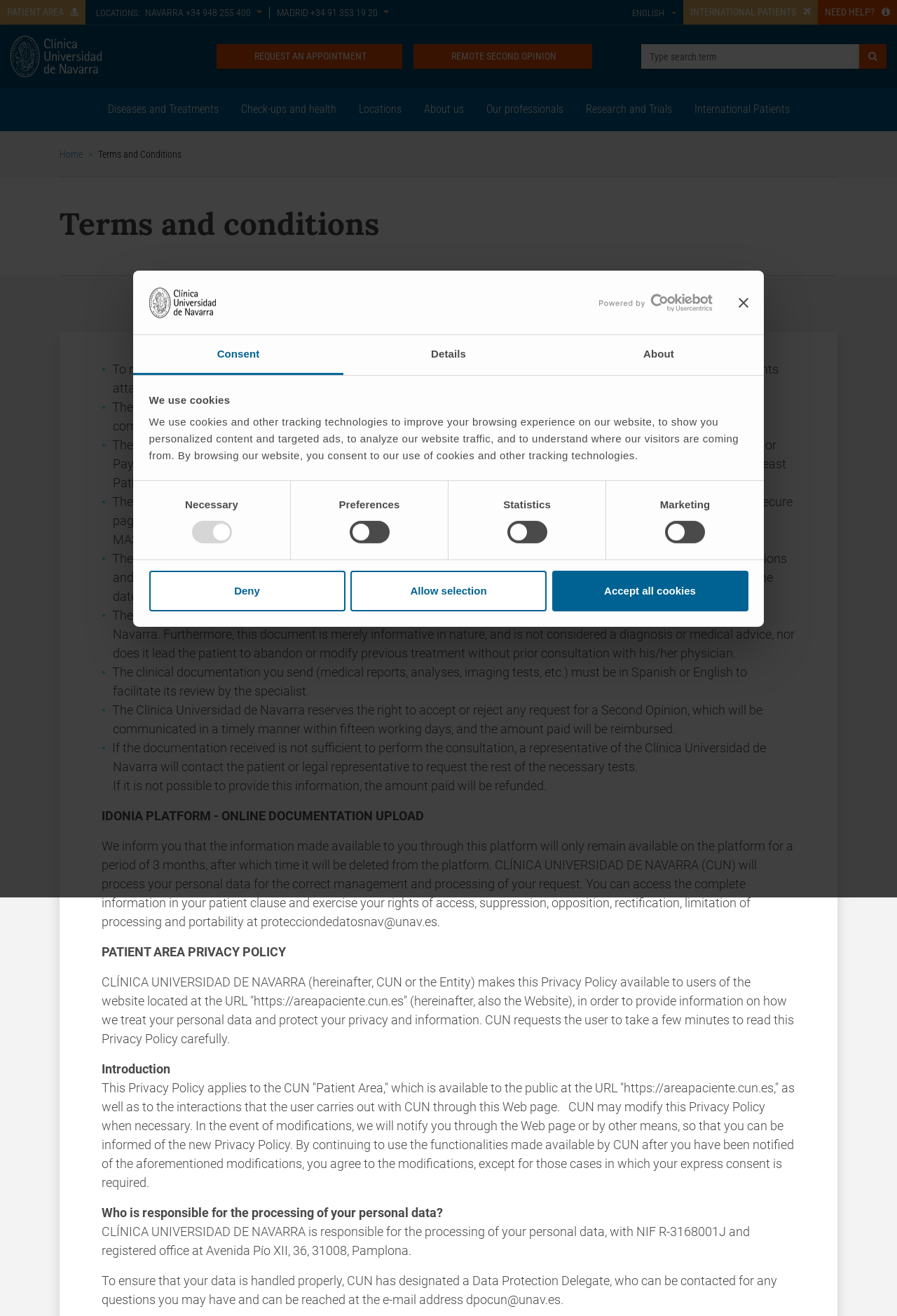Pinpoint the bounding box coordinates of the element to be clicked to execute the instruction: "Search for something".

[0.715, 0.034, 0.958, 0.052]